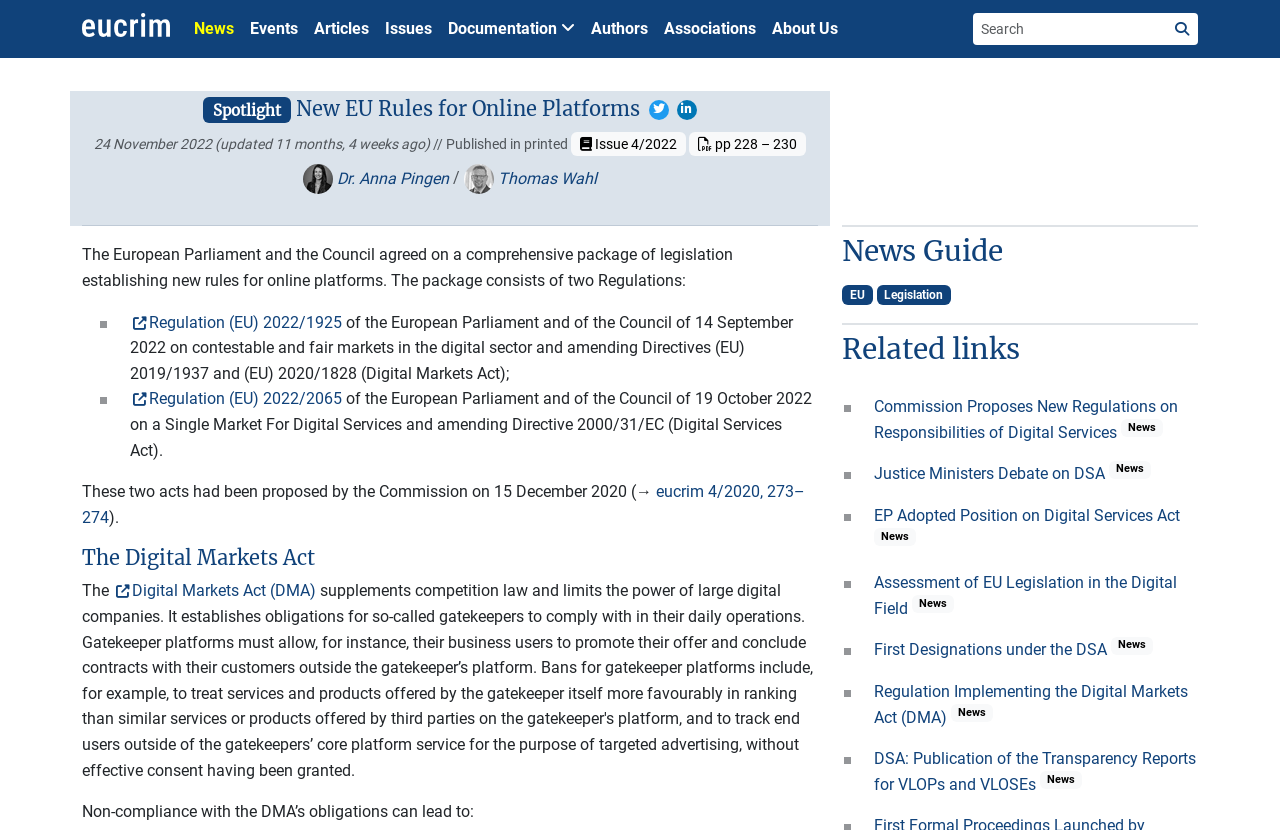Pinpoint the bounding box coordinates of the element you need to click to execute the following instruction: "Search the site". The bounding box should be represented by four float numbers between 0 and 1, in the format [left, top, right, bottom].

[0.76, 0.015, 0.936, 0.054]